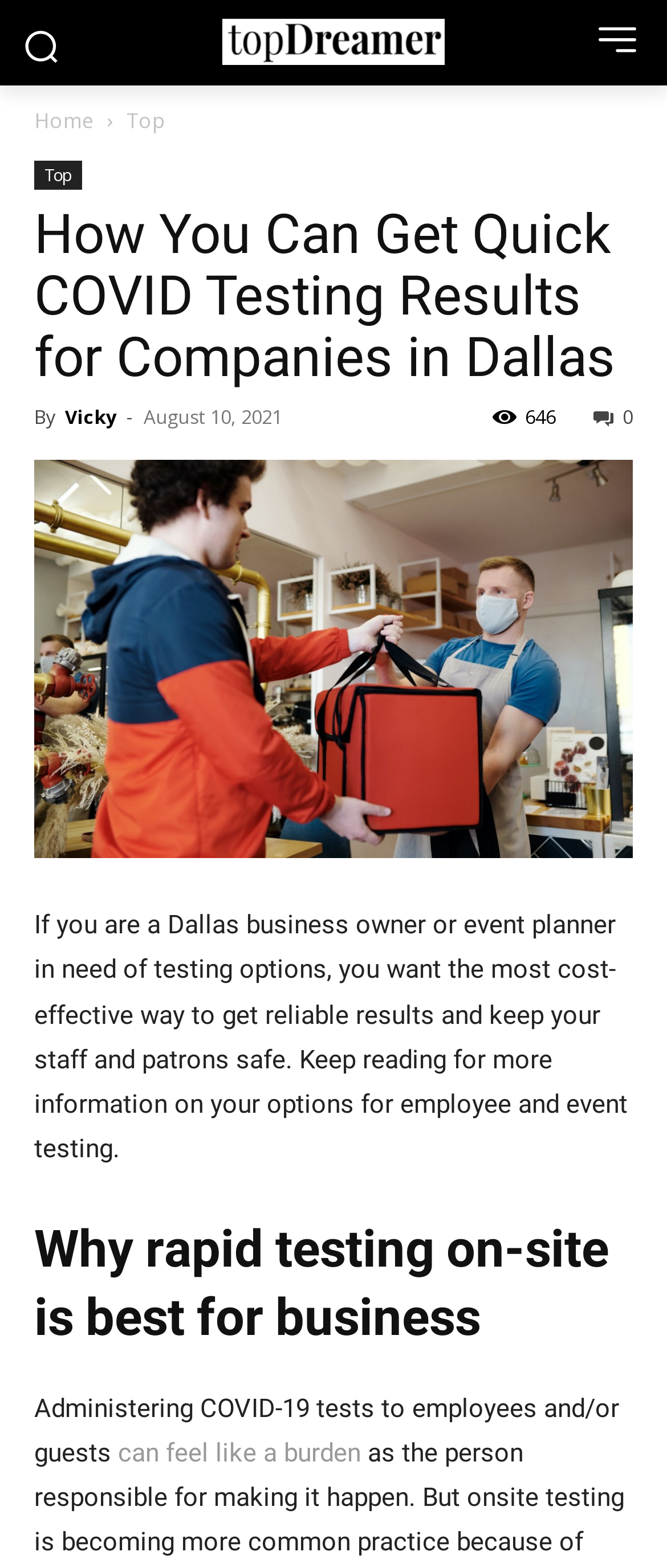What is the logo of the website?
Using the image as a reference, answer the question in detail.

The logo of the website is 'Top Dreamer' which can be found at the top left corner of the webpage, indicated by the link element with the text 'Logo'.